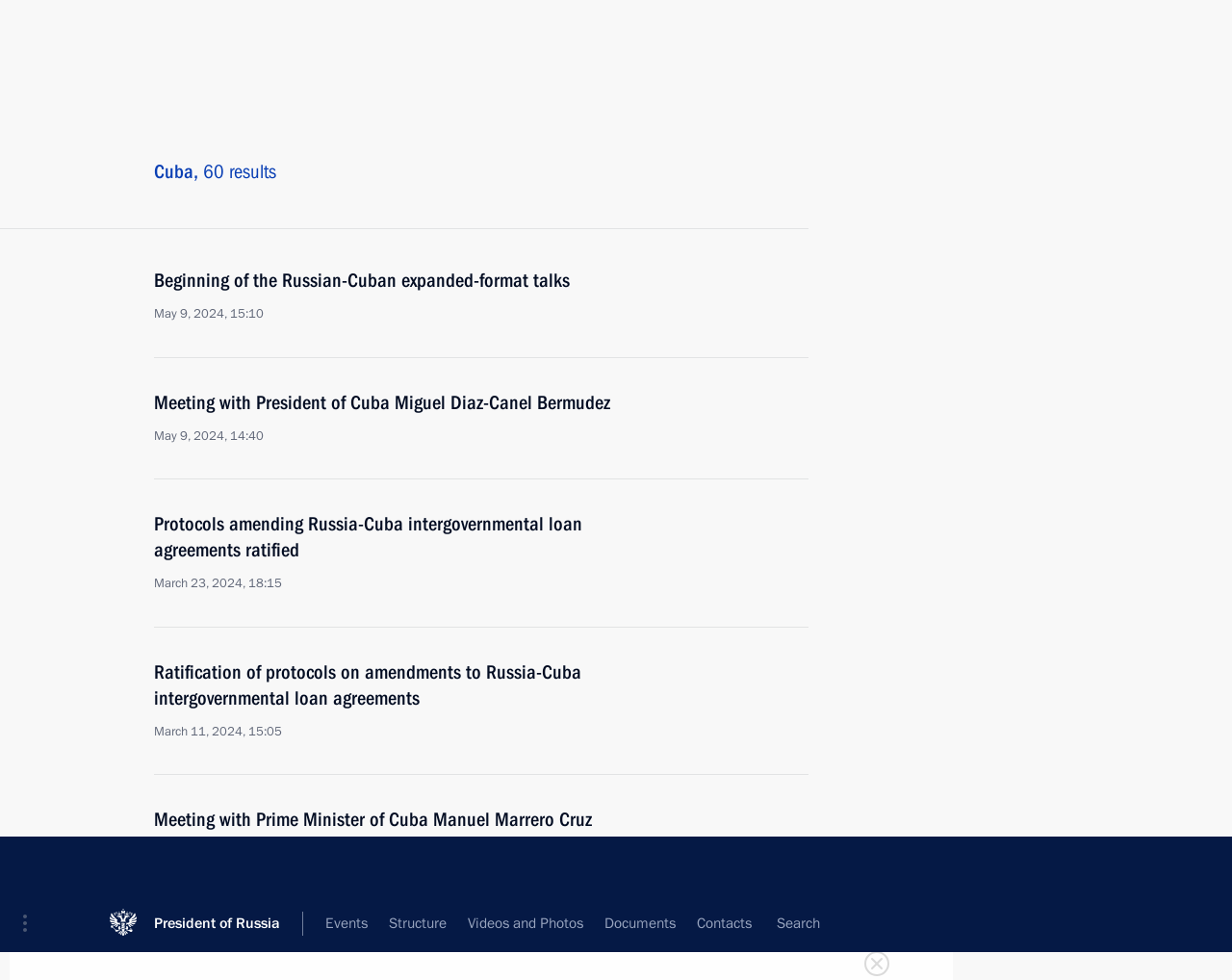Determine the bounding box coordinates for the element that should be clicked to follow this instruction: "Click on the 'A WEE WALK' link". The coordinates should be given as four float numbers between 0 and 1, in the format [left, top, right, bottom].

None